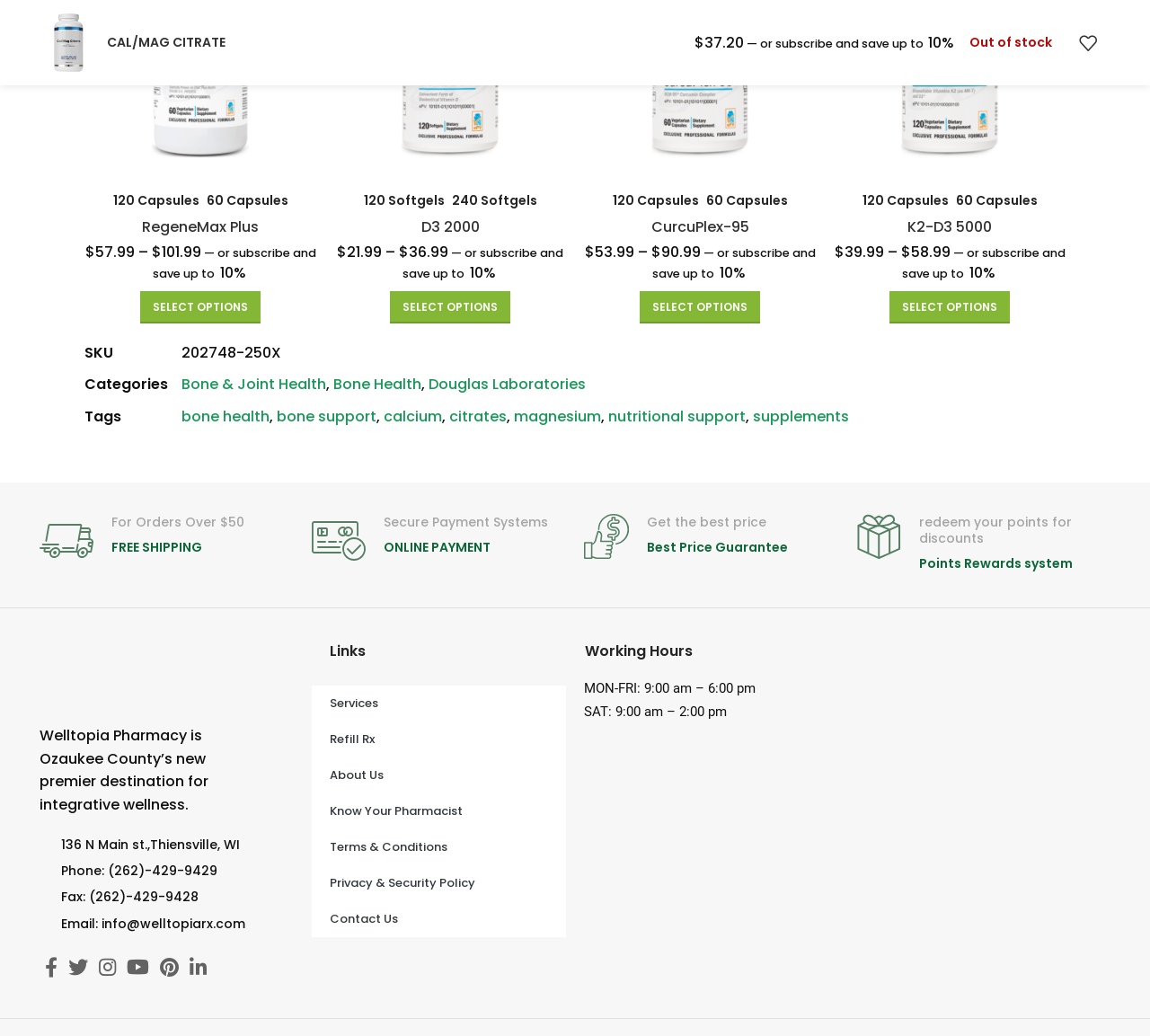Identify the bounding box coordinates of the clickable region necessary to fulfill the following instruction: "read about constipation and gastric bypass". The bounding box coordinates should be four float numbers between 0 and 1, i.e., [left, top, right, bottom].

None